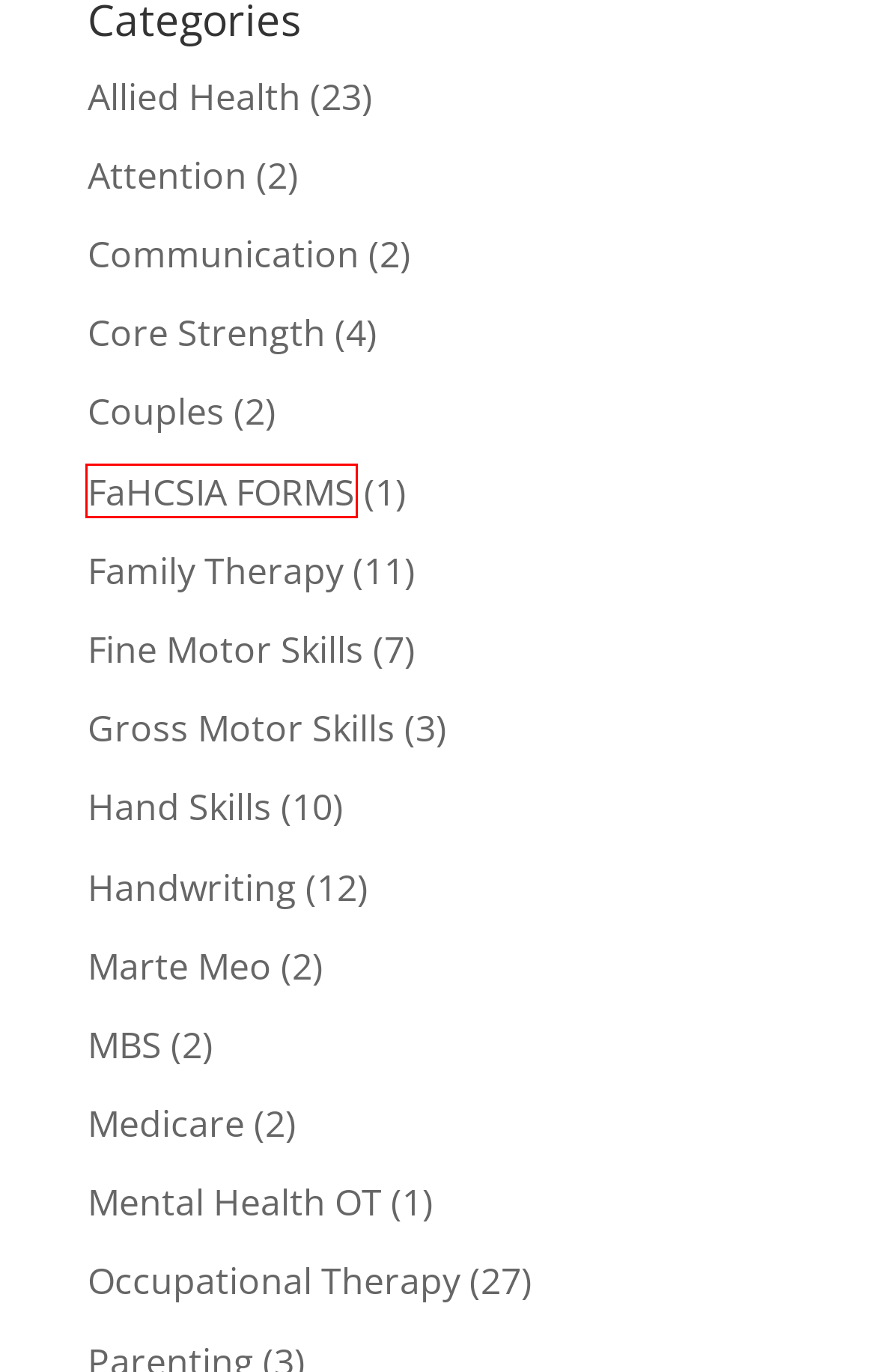Examine the screenshot of the webpage, noting the red bounding box around a UI element. Pick the webpage description that best matches the new page after the element in the red bounding box is clicked. Here are the candidates:
A. Couples Archives - Adelaide Night and Day Family Therapy
B. MBS Archives - Adelaide Night and Day Family Therapy
C. Mental Health OT Archives - Adelaide Night and Day Family Therapy
D. Marte Meo Archives - Adelaide Night and Day Family Therapy
E. Attention Archives - Adelaide Night and Day Family Therapy
F. Occupational Therapy Archives - Adelaide Night and Day Family Therapy
G. FaHCSIA FORMS Archives - Adelaide Night and Day Family Therapy
H. Handwriting Archives - Adelaide Night and Day Family Therapy

G